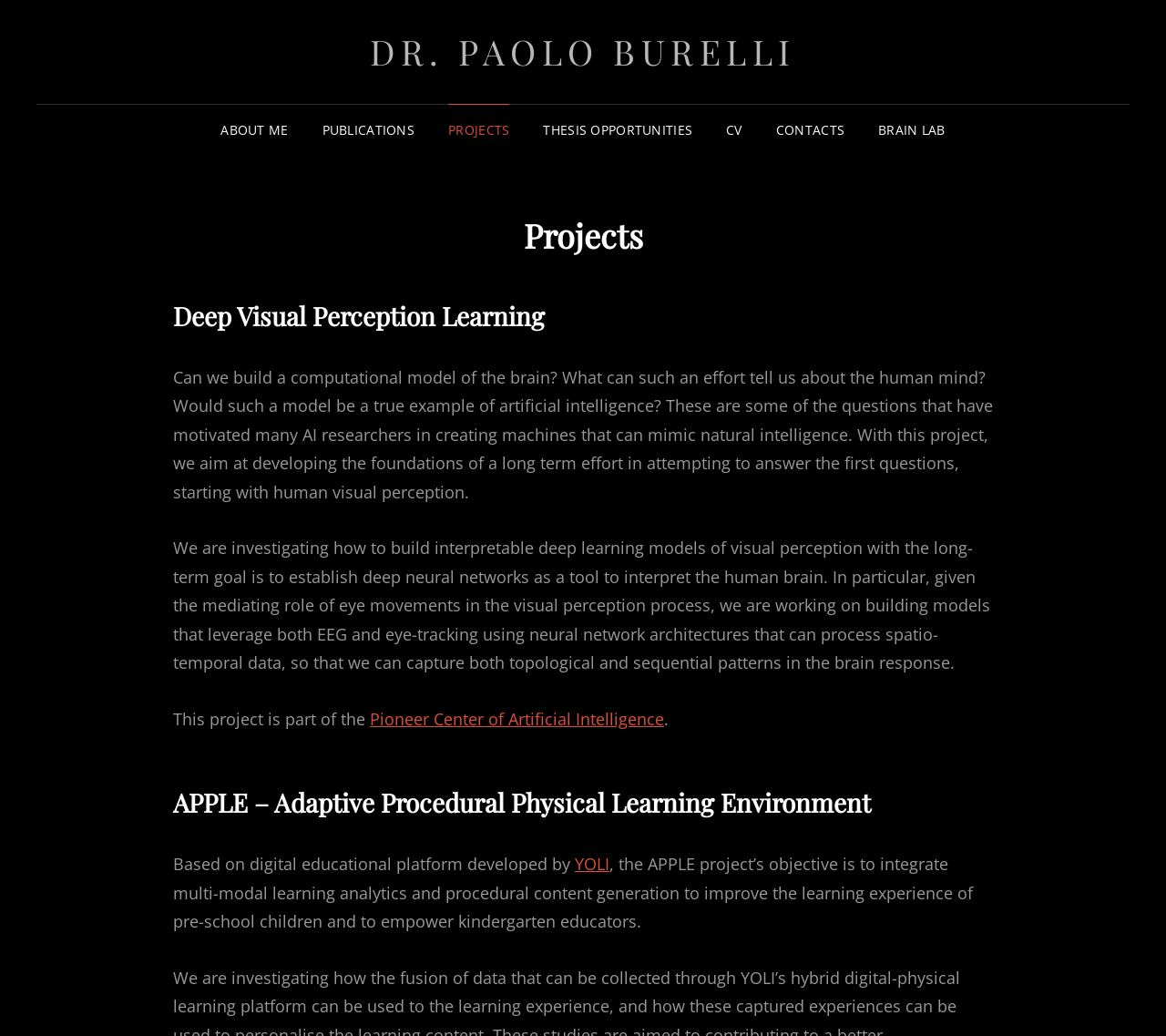Using the description: "Pioneer Center of Artificial Intelligence", identify the bounding box of the corresponding UI element in the screenshot.

[0.317, 0.683, 0.57, 0.704]